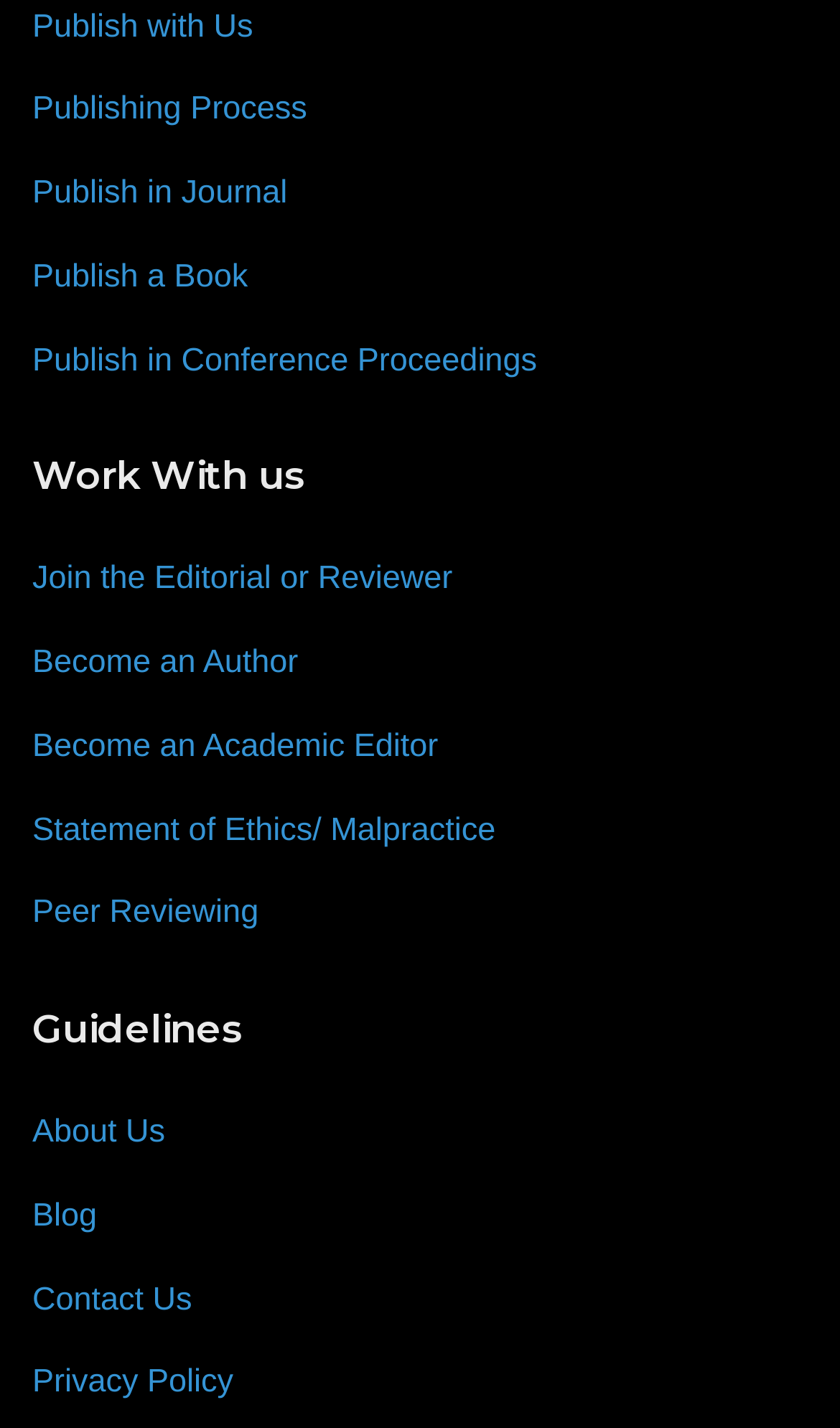What is the last link on the webpage?
Using the screenshot, give a one-word or short phrase answer.

Privacy Policy